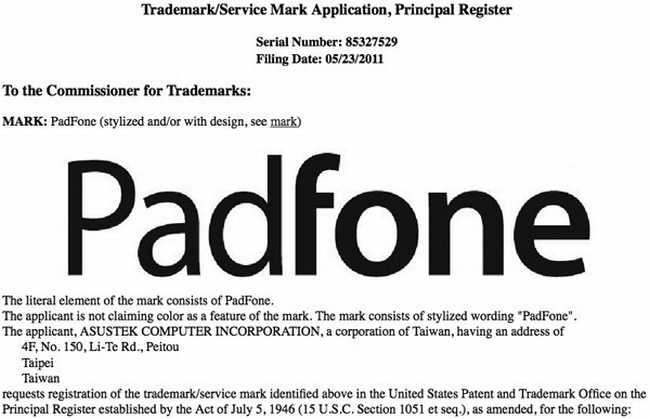Formulate a detailed description of the image content.

The image features a trademark/application document for "PadFone," submitted to the Commissioner for Trademarks. The document indicates the stylized wording of "PadFone" as part of Asus's trademark application process, highlighting its significance in the tech landscape. It outlines details such as the serial number (85372529) and filing date (May 23, 2011), and identifies the applicant as AsusTek Computer Incorporation based in Taipei, Taiwan. This moment marks an important step in the evolution of Asus's innovations, particularly in the realm of mobile technology, as the PadFone concept was aimed at blending smartphone and tablet functionalities.